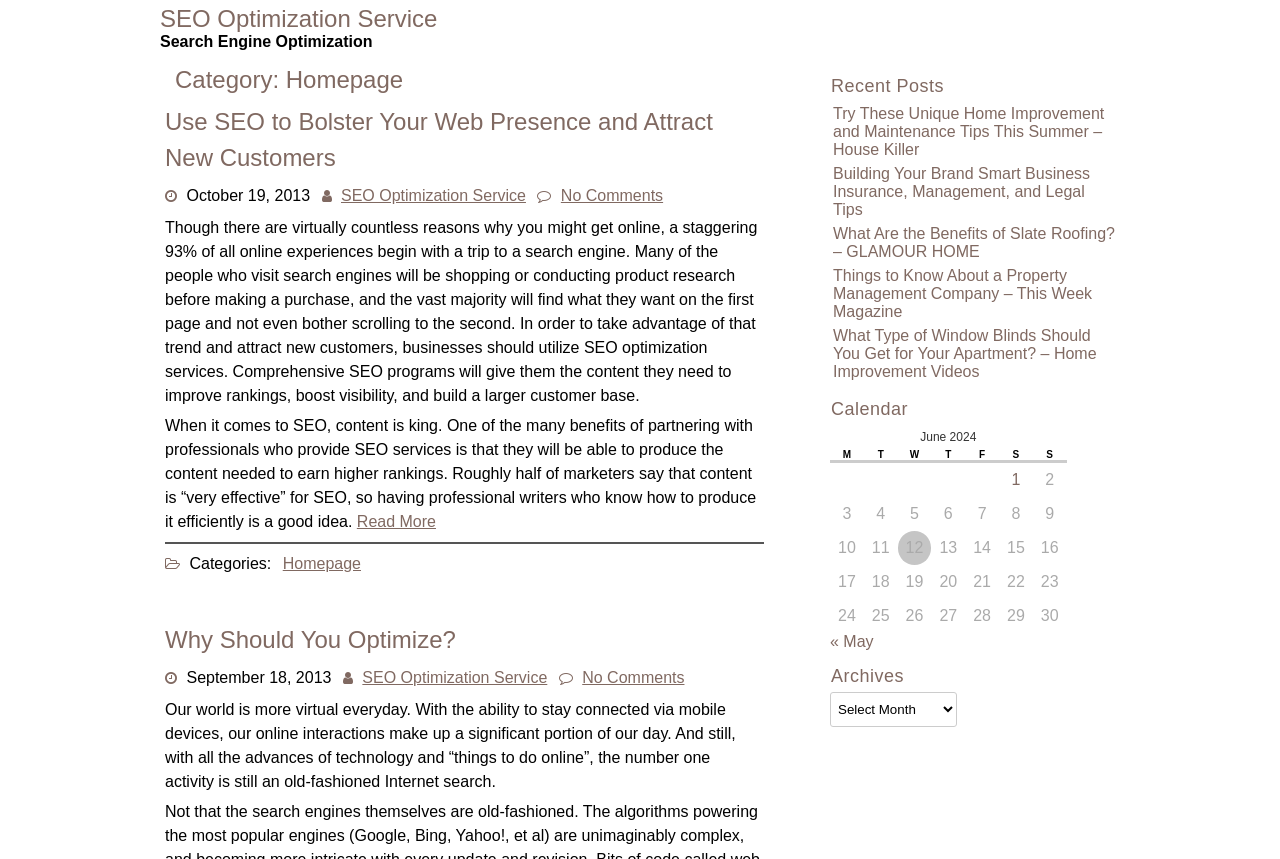What is the date of the first article on this webpage?
Look at the image and answer the question with a single word or phrase.

October 19, 2013